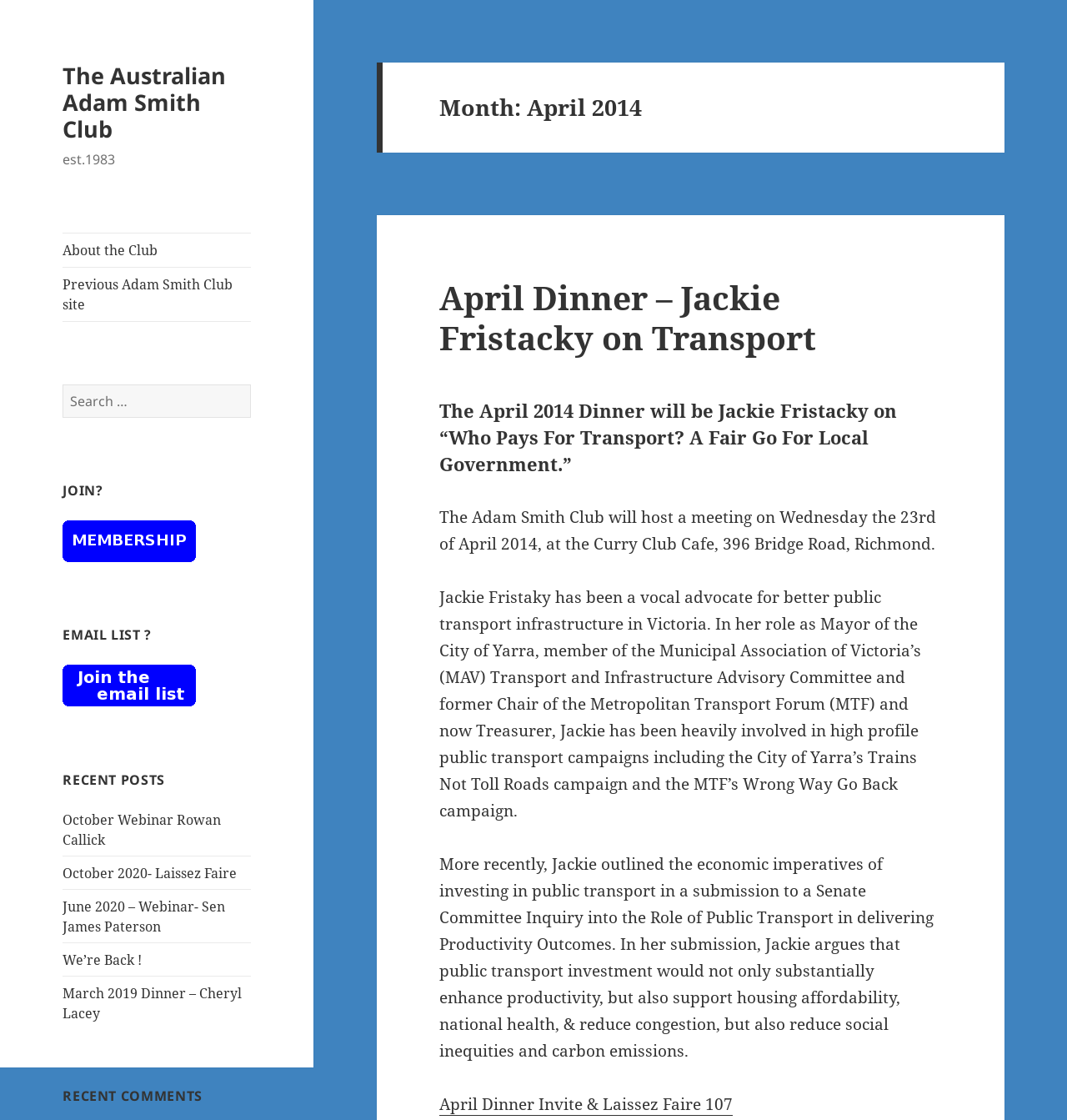Give a detailed explanation of the elements present on the webpage.

The webpage appears to be the homepage of the Australian Adam Smith Club, established in 1983. At the top left, there is a link to the club's homepage, accompanied by a static text "est.1983". Below this, there are links to "About the Club" and "Previous Adam Smith Club site".

To the right of these links, there is a search bar with a button labeled "Search" and a static text "Search for:". 

Further down, there are several headings and links. The first heading is "JOIN?" followed by a link. The next heading is "EMAIL LIST?" with another link below it. 

The "RECENT POSTS" section is located below, containing five links to recent posts, including "October Webinar Rowan Callick", "October 2020- Laissez Faire", and others.

The "RECENT COMMENTS" section is located at the bottom left of the page, but it does not contain any links or text.

On the right side of the page, there is a header section with a heading "Month: April 2014". Below this, there is a heading "April Dinner – Jackie Fristacky on Transport" with a link to the same title. The page then describes the April 2014 dinner event, including the date, location, and a brief biography of the speaker, Jackie Fristacky. The text also outlines her advocacy for public transport infrastructure in Victoria and her involvement in various campaigns. Finally, there is a link to "April Dinner Invite & Laissez Faire 107" at the bottom right of the page.